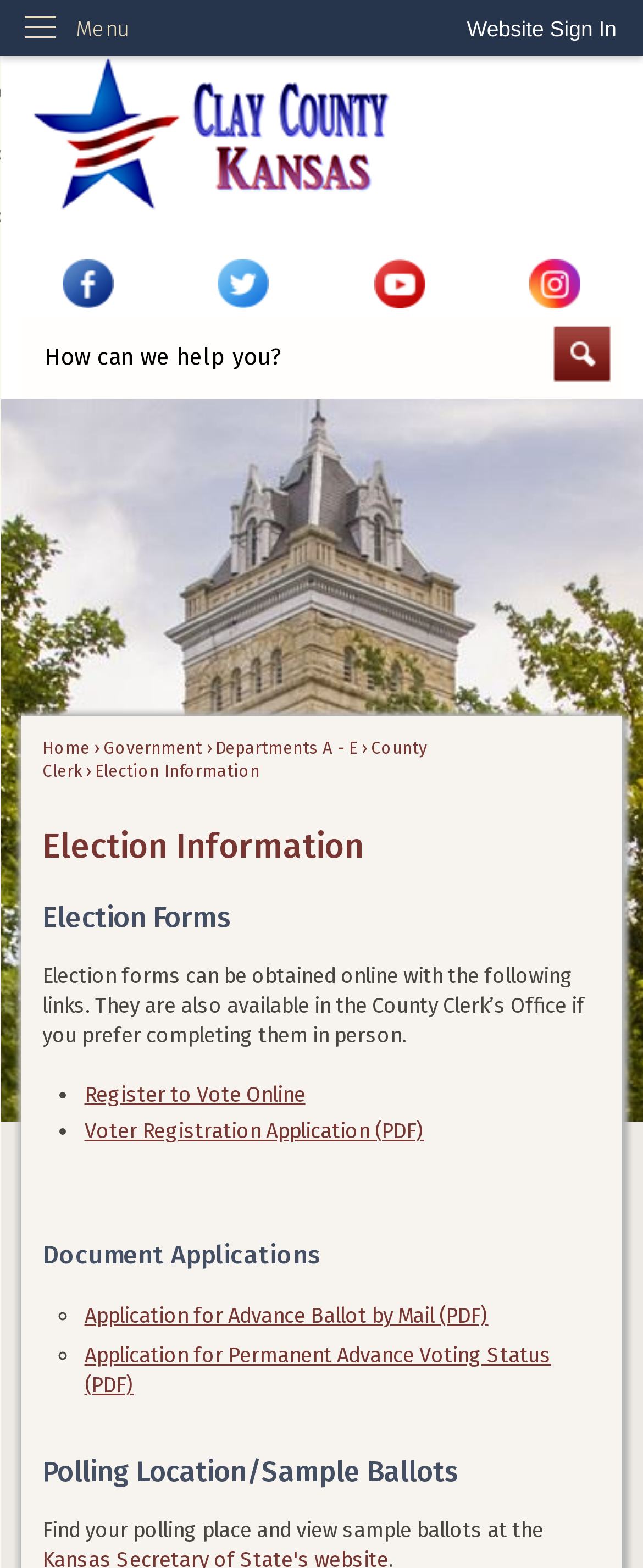Could you highlight the region that needs to be clicked to execute the instruction: "Go to the Facebook page"?

[0.033, 0.166, 0.242, 0.197]